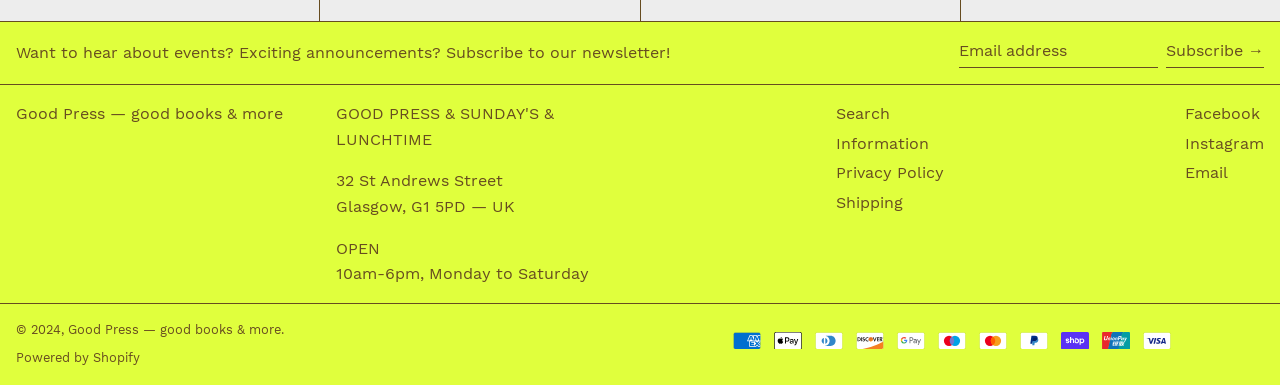What social media platforms does Good Press have?
Using the details shown in the screenshot, provide a comprehensive answer to the question.

The social media platforms of Good Press are indicated by a series of link elements, including 'Facebook', 'Instagram', and 'Email', which are commonly used social media platforms.